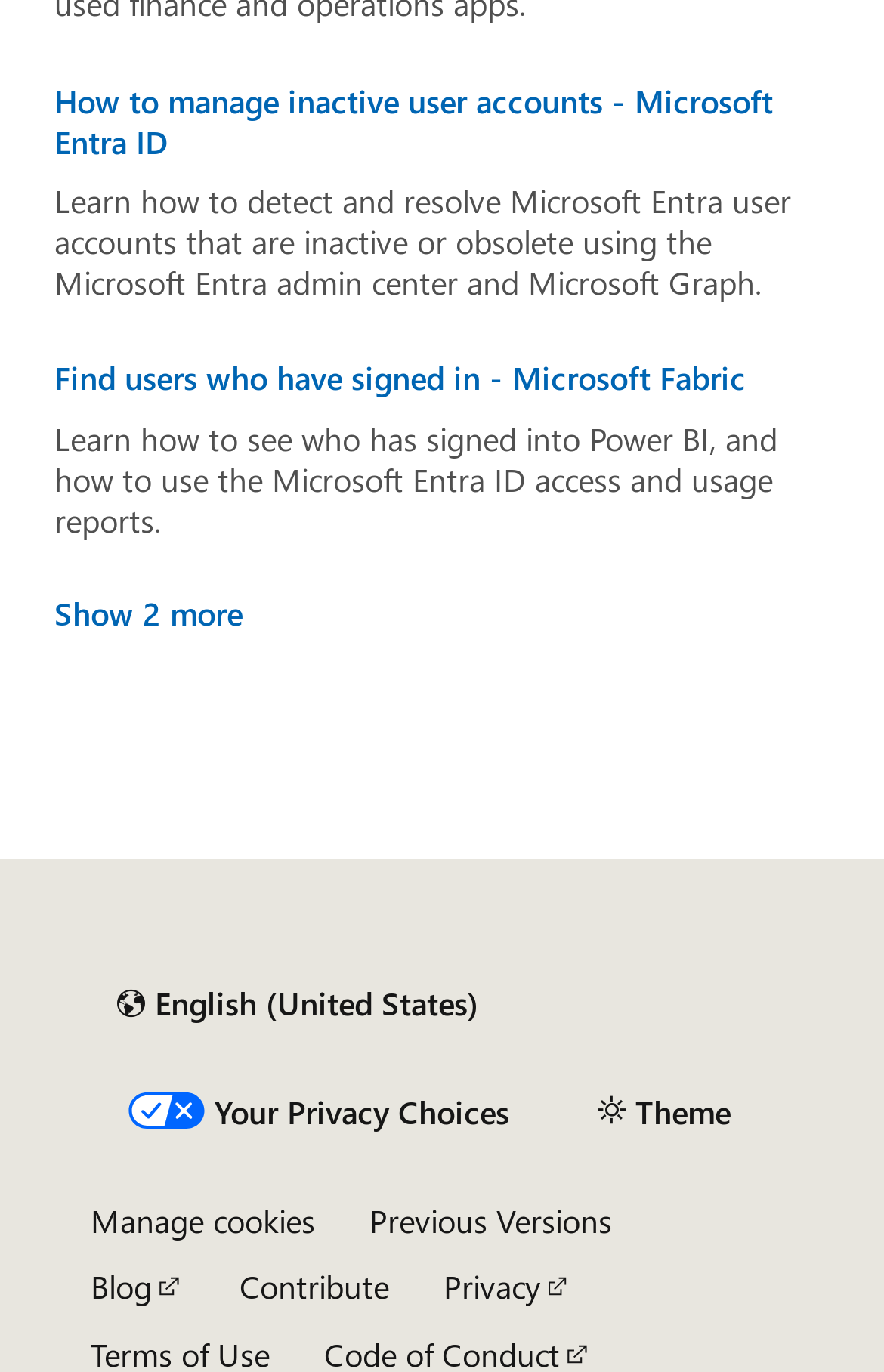Could you indicate the bounding box coordinates of the region to click in order to complete this instruction: "Switch theme".

[0.646, 0.784, 0.856, 0.836]